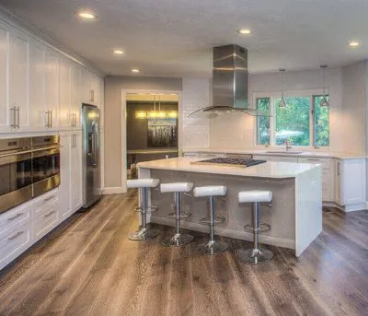Explain the image with as much detail as possible.

The image showcases a modern, stylish kitchen featuring a spacious central island with sleek white countertops and four contemporary bar stools. The cabinetry is elegantly designed with a glossy white finish, complemented by stainless steel appliances, including built-in ovens and a refrigerator. A large hood vent protrudes above a gas cooktop, enhancing both functionality and aesthetics. Natural light floods the room through multiple windows, while warm, wooden flooring adds a cozy touch. This design beautifully exemplifies contemporary home remodeling, highlighting the seamless blend of style and practicality that enhances any living space.